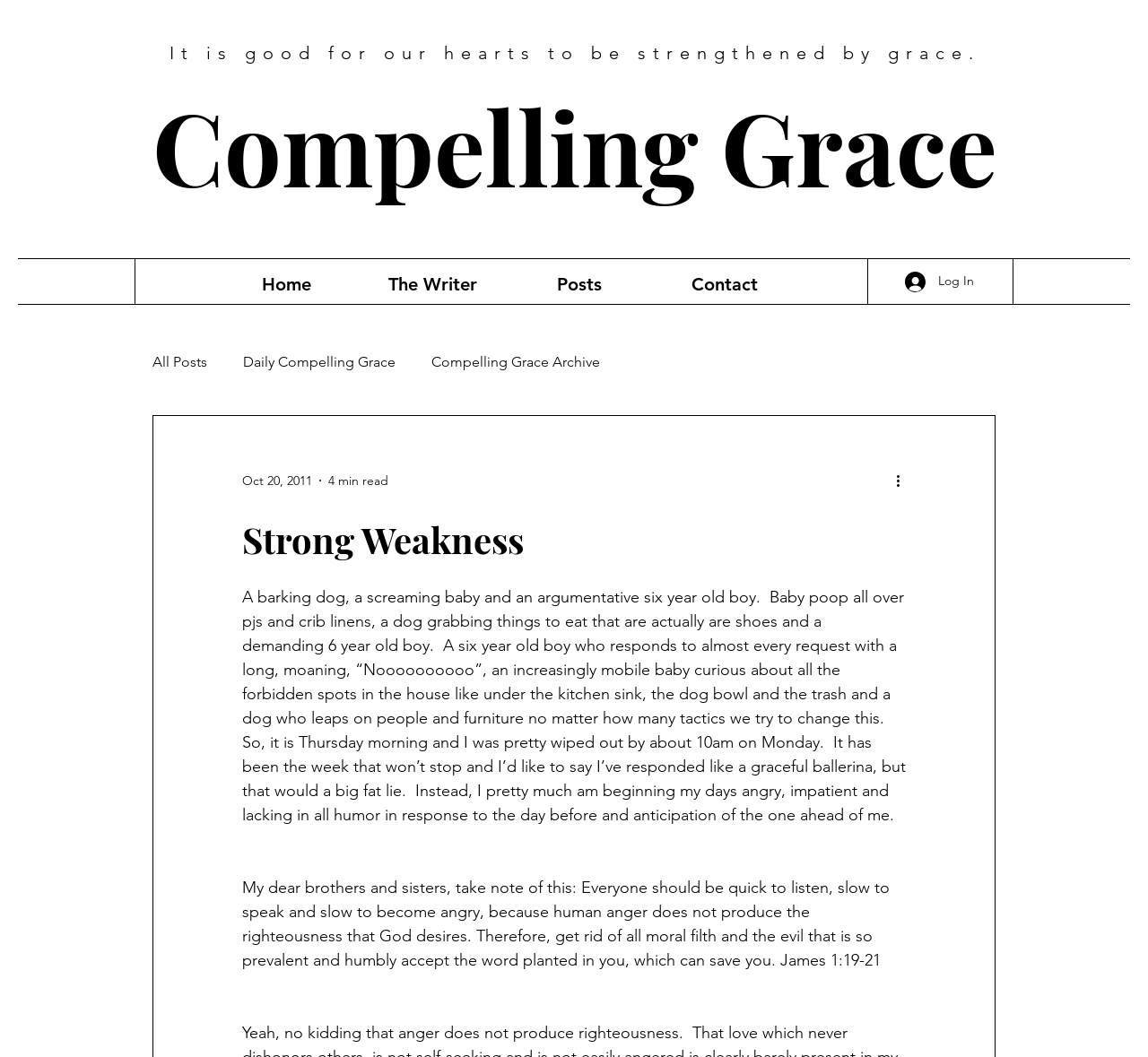Could you indicate the bounding box coordinates of the region to click in order to complete this instruction: "Click the More actions button".

[0.778, 0.444, 0.797, 0.465]